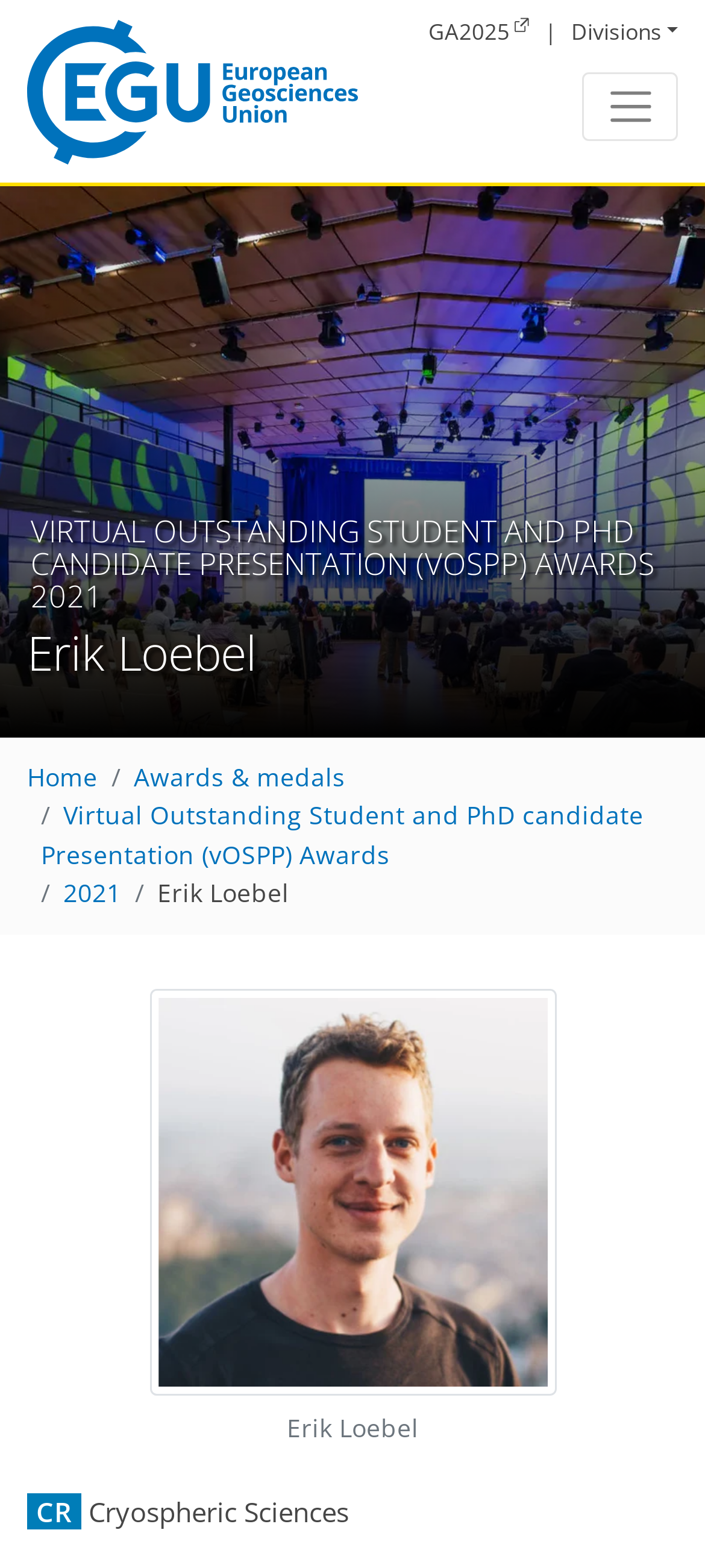Identify the bounding box coordinates of the clickable section necessary to follow the following instruction: "View the Virtual Outstanding Student and PhD candidate Presentation Awards". The coordinates should be presented as four float numbers from 0 to 1, i.e., [left, top, right, bottom].

[0.058, 0.51, 0.913, 0.555]